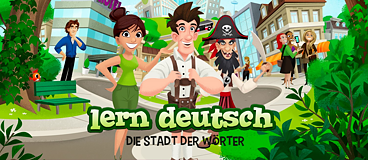Interpret the image and provide an in-depth description.

The image features a vibrant and engaging illustration for the app "Lern Deutsch - Die Stadt der Wörter" (Learn German - The City of Words). In a lively urban park setting, several cartoon characters are depicted, each representing diverse personas that contribute to the theme of language learning. 

In the foreground, a smiling woman in a green outfit stands next to a cheerful man wearing a traditional outfit, who holds a large book, suggesting an exploration of words and vocabulary. Their expressions convey excitement and friendliness, inviting learners into their world. Behind them, other characters, including a pirate and several figures in casual clothing, add to the playful atmosphere, hinting at interactive activities and collaborative learning experiences. 

The logo, prominently displayed at the bottom of the image, features the phrase "lern deutsch" in a bold, playful font, emphasizing the app's focus on German language acquisition in a fun and engaging way. This illustration captures the essence of the app, which aims to playfully teach vocabulary through interactions in the "City of Words."